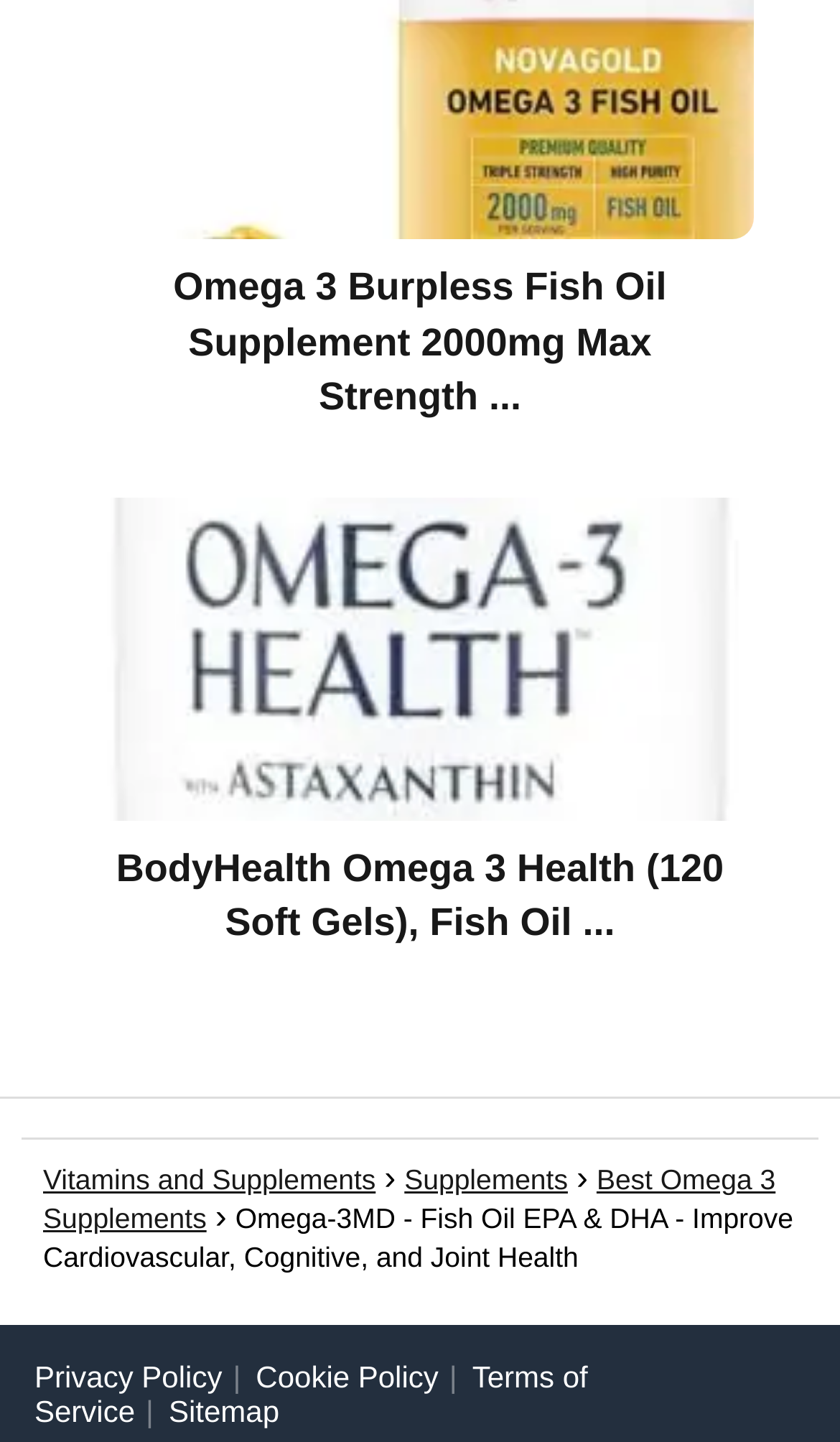Please locate the bounding box coordinates of the element's region that needs to be clicked to follow the instruction: "Click on the link to BodyHealth Omega 3 Health". The bounding box coordinates should be provided as four float numbers between 0 and 1, i.e., [left, top, right, bottom].

[0.103, 0.344, 0.897, 0.689]